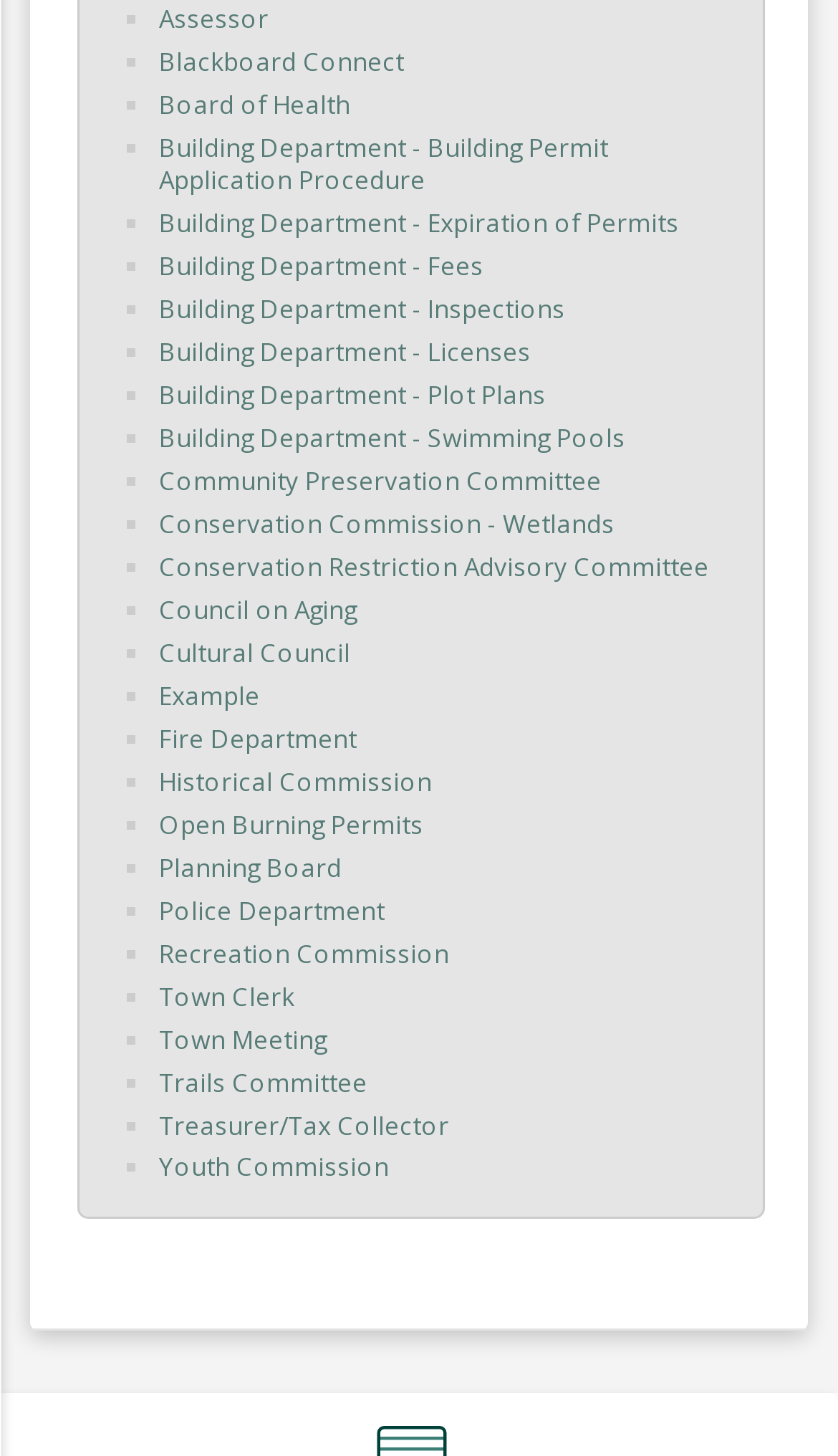Identify the bounding box coordinates for the region to click in order to carry out this instruction: "View Assessor information". Provide the coordinates using four float numbers between 0 and 1, formatted as [left, top, right, bottom].

[0.19, 0.002, 0.32, 0.024]